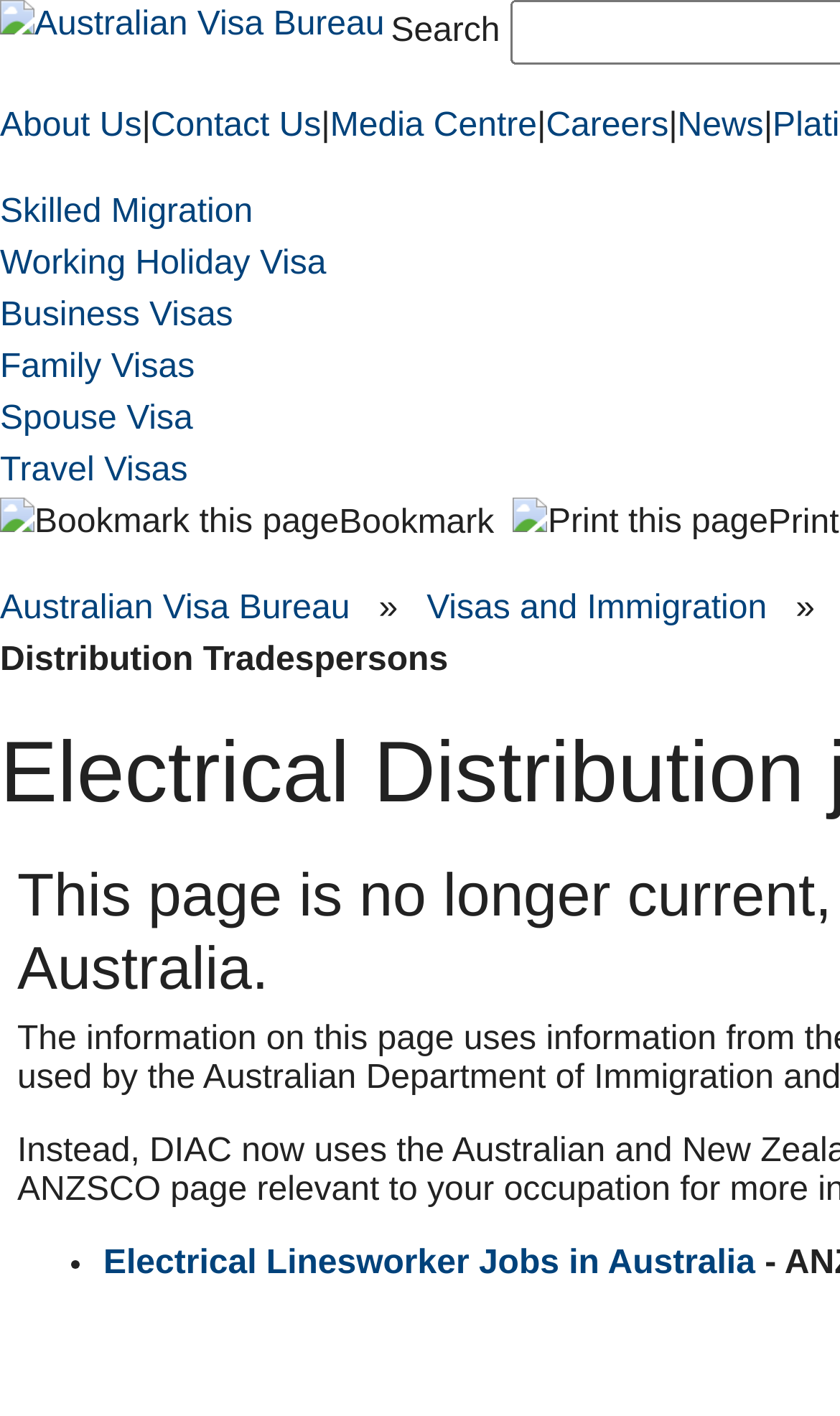Determine the bounding box coordinates of the target area to click to execute the following instruction: "Learn about the company."

[0.0, 0.076, 0.169, 0.102]